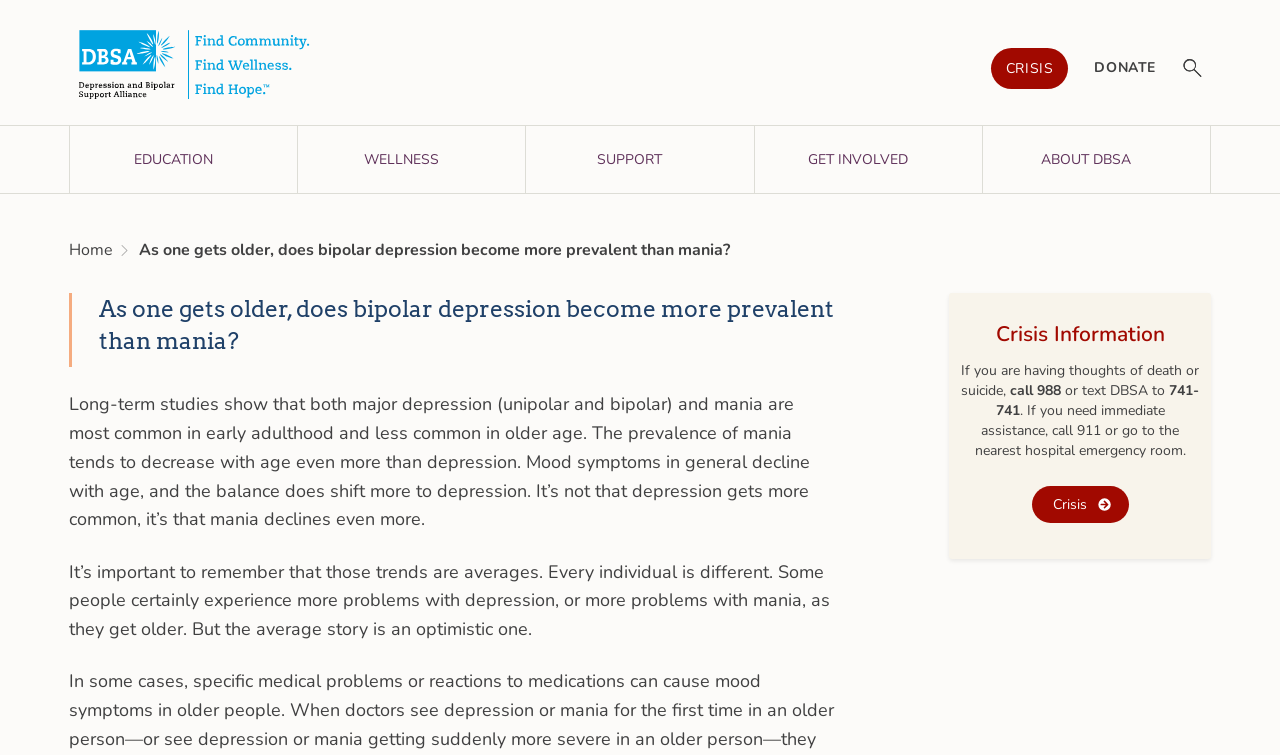Can you give a comprehensive explanation to the question given the content of the image?
What should you do if you need immediate assistance?

The webpage provides crisis information and mentions that if you need immediate assistance, you should call 911 or go to the nearest hospital emergency room. This implies that calling 911 is one of the options for immediate assistance.